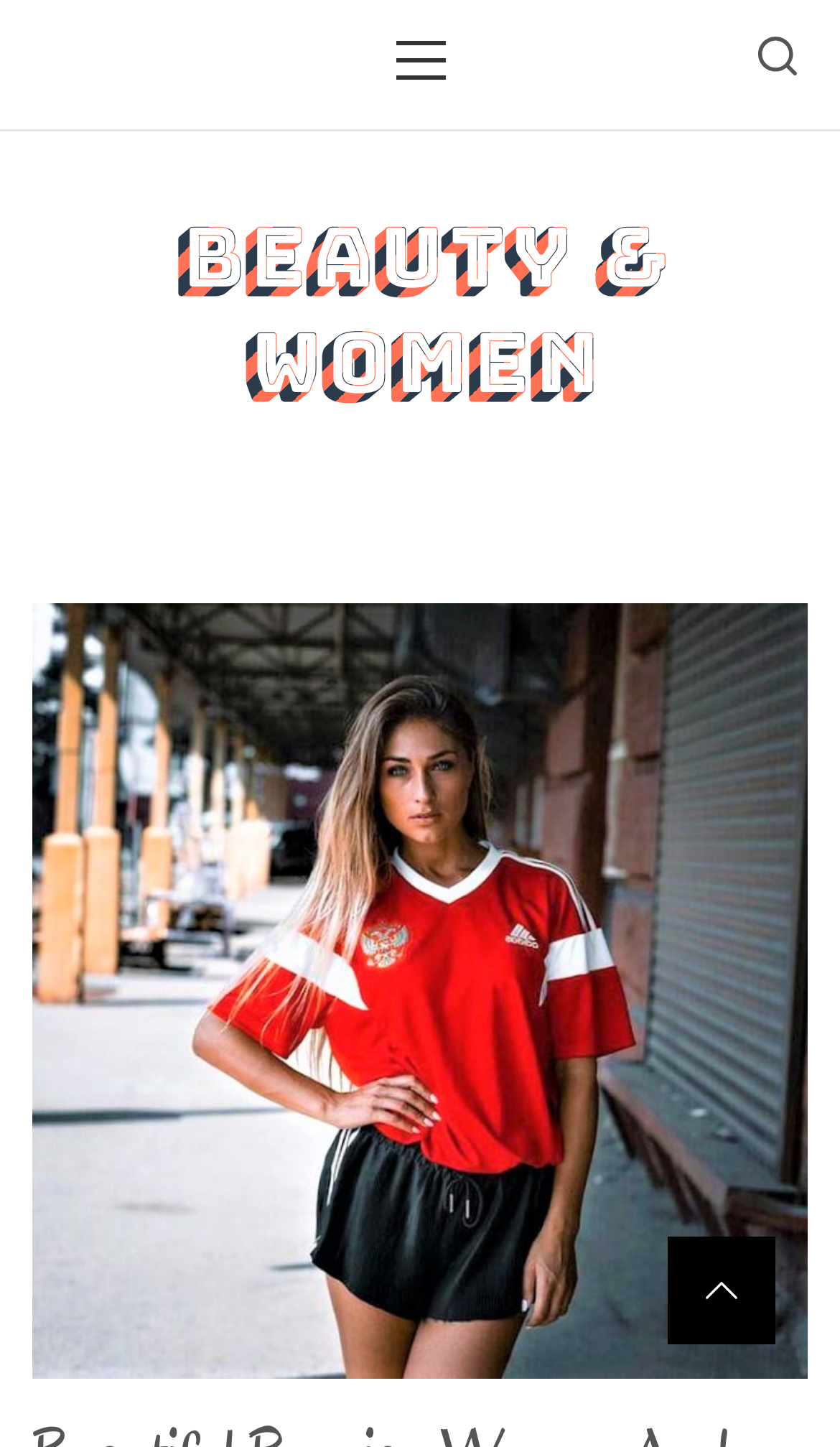Look at the image and answer the question in detail:
What is the purpose of the search button?

The search button is located at the top right corner of the webpage, with a bounding box coordinate of [0.903, 0.022, 0.949, 0.065], suggesting that it is intended for users to search for something, likely related to the content of the webpage.